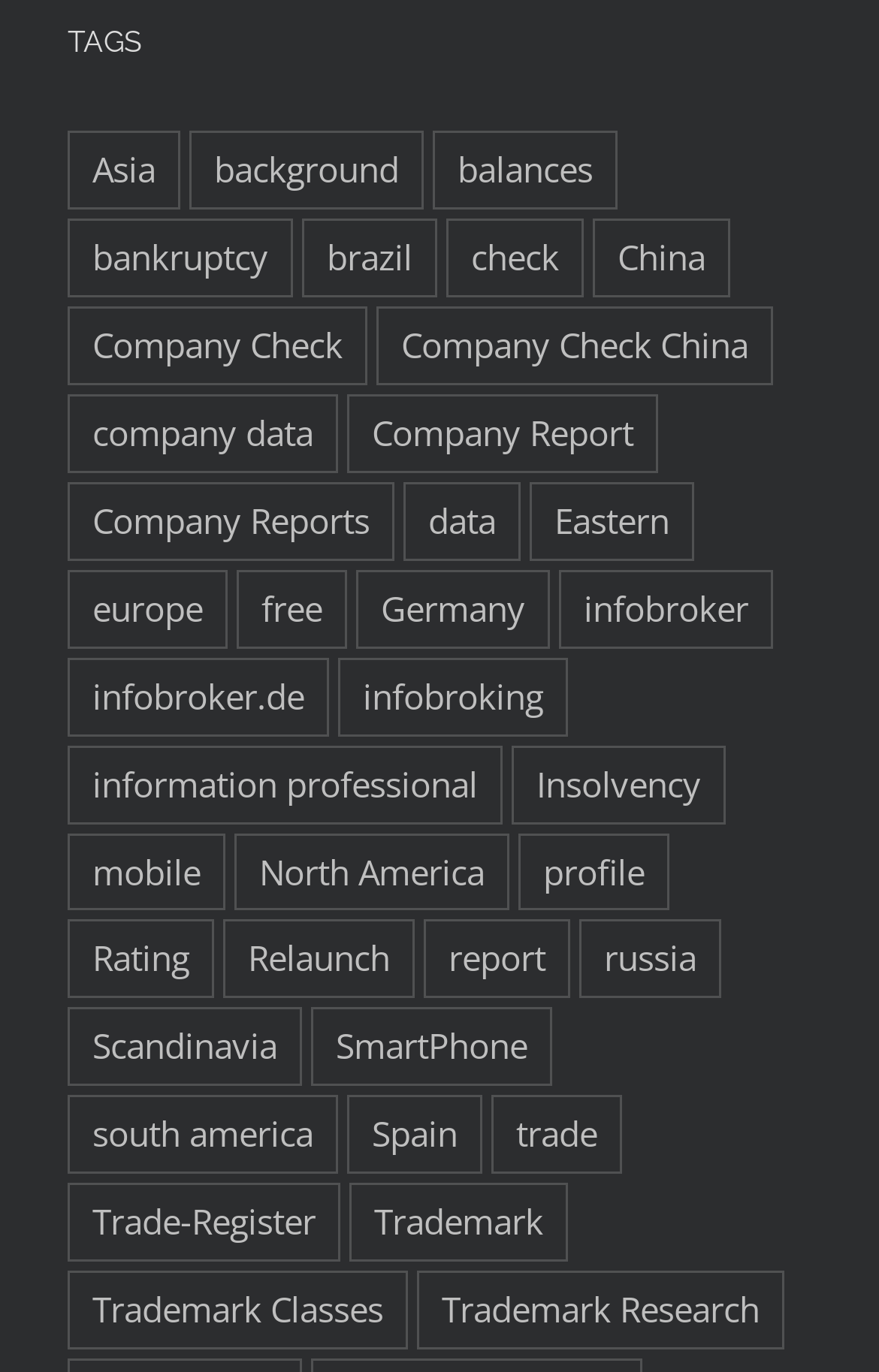What regions are covered on this webpage?
Please provide a detailed answer to the question.

After analyzing the links on the webpage, I identified several regions mentioned, including Asia, Europe, North America, and South America, as well as specific countries like China, Germany, Brazil, and Russia.